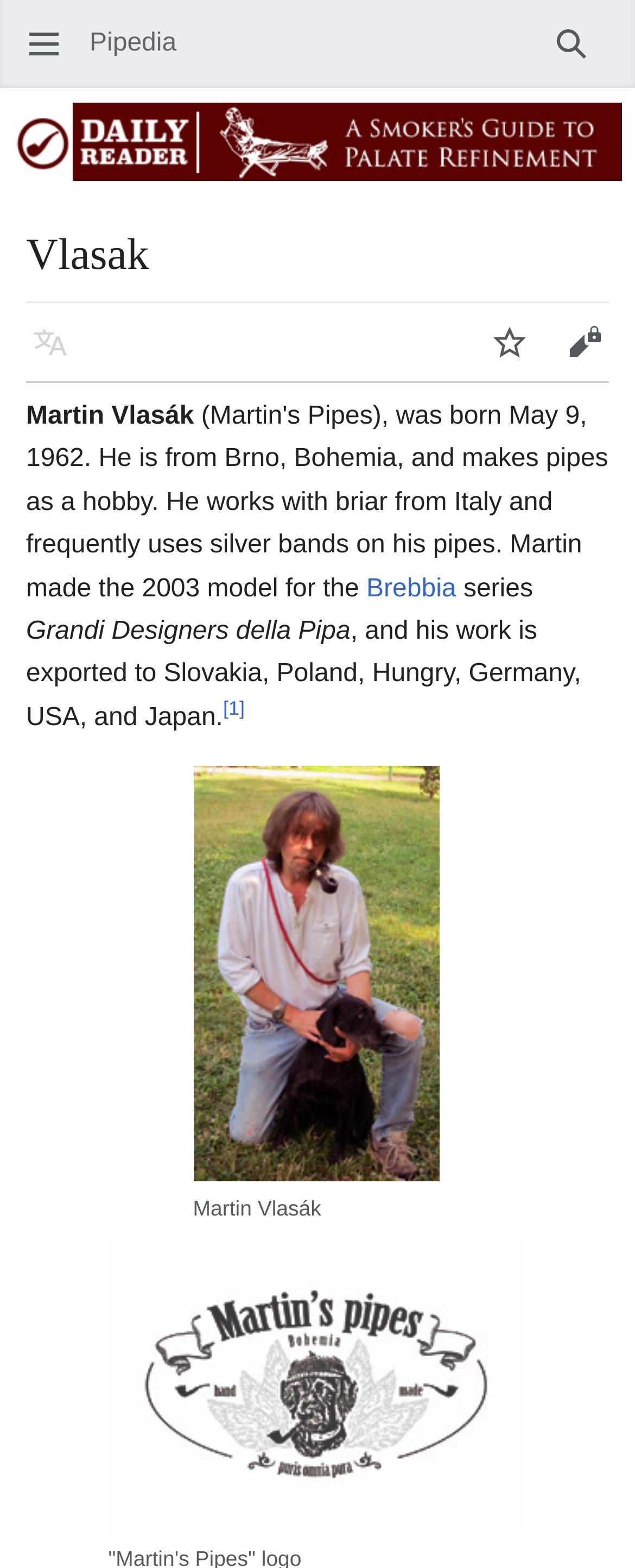Please predict the bounding box coordinates (top-left x, top-left y, bottom-right x, bottom-right y) for the UI element in the screenshot that fits the description: parent_node: Open main menu

[0.041, 0.004, 0.074, 0.018]